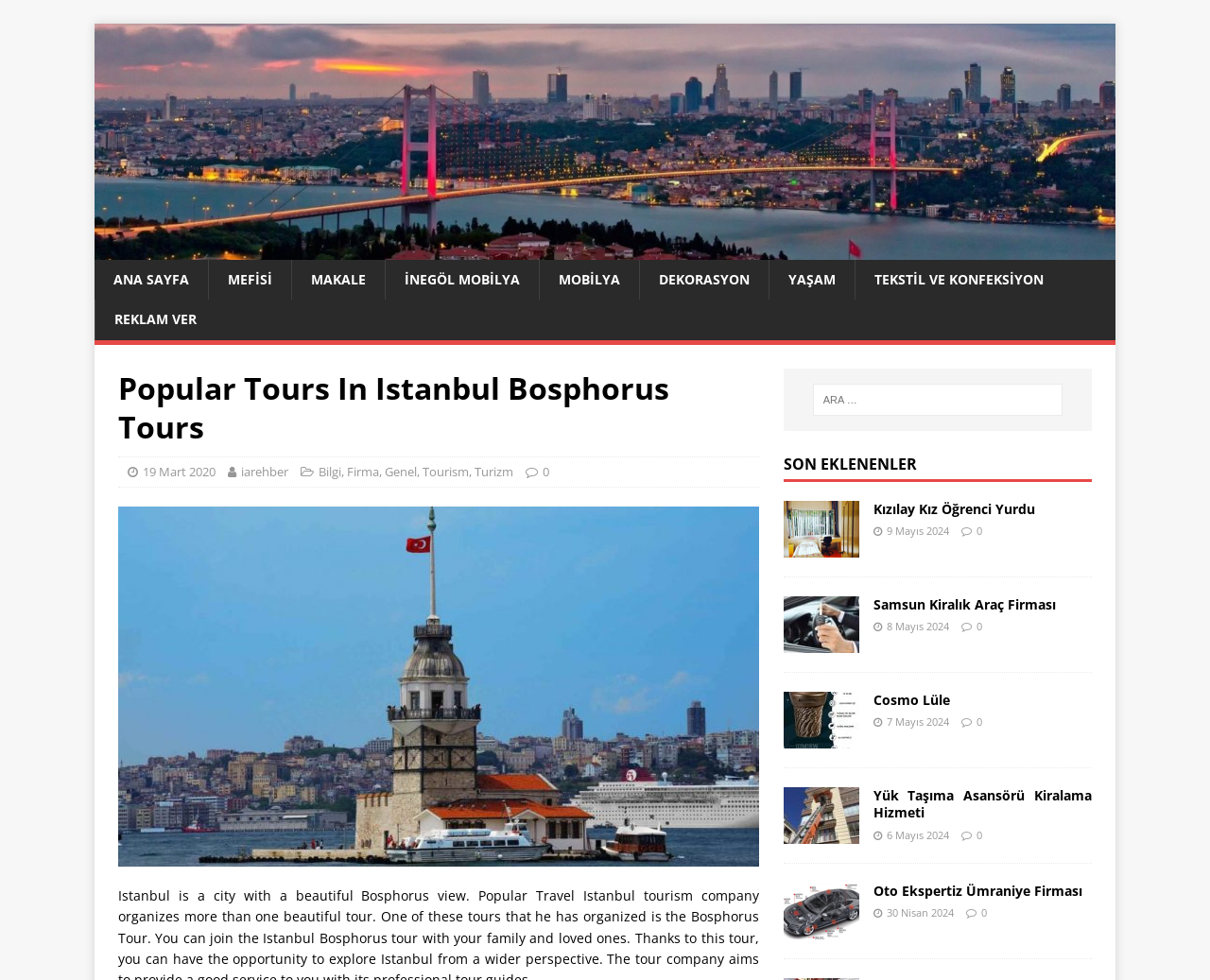Please identify the bounding box coordinates of the area that needs to be clicked to fulfill the following instruction: "Visit Kızılay Kız Öğrenci Yurdu."

[0.647, 0.548, 0.71, 0.567]